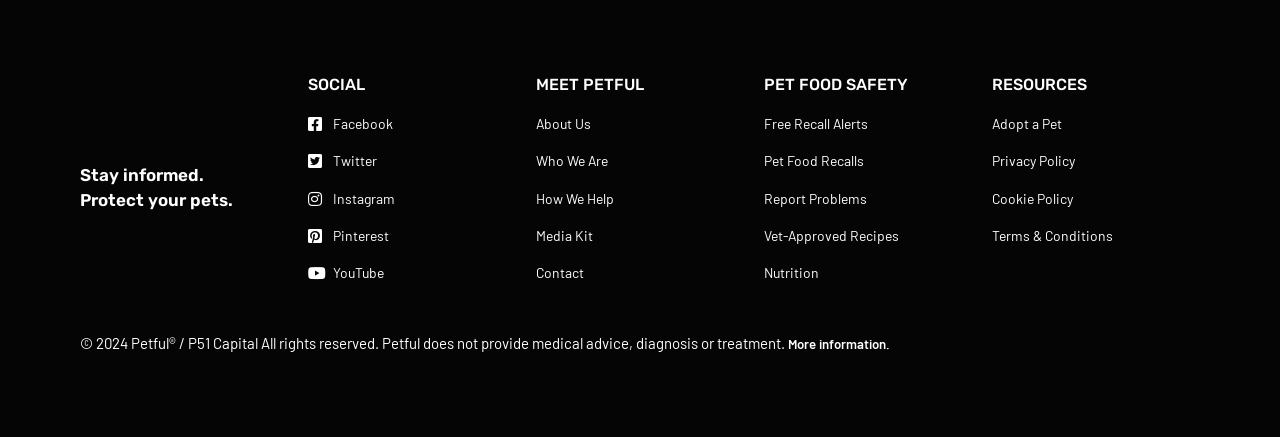Can you give a detailed response to the following question using the information from the image? How many social media links are available?

The social media links are Facebook, Twitter, Instagram, Pinterest, and YouTube, which are listed under the 'SOCIAL' heading, indicating that there are 5 social media links available.